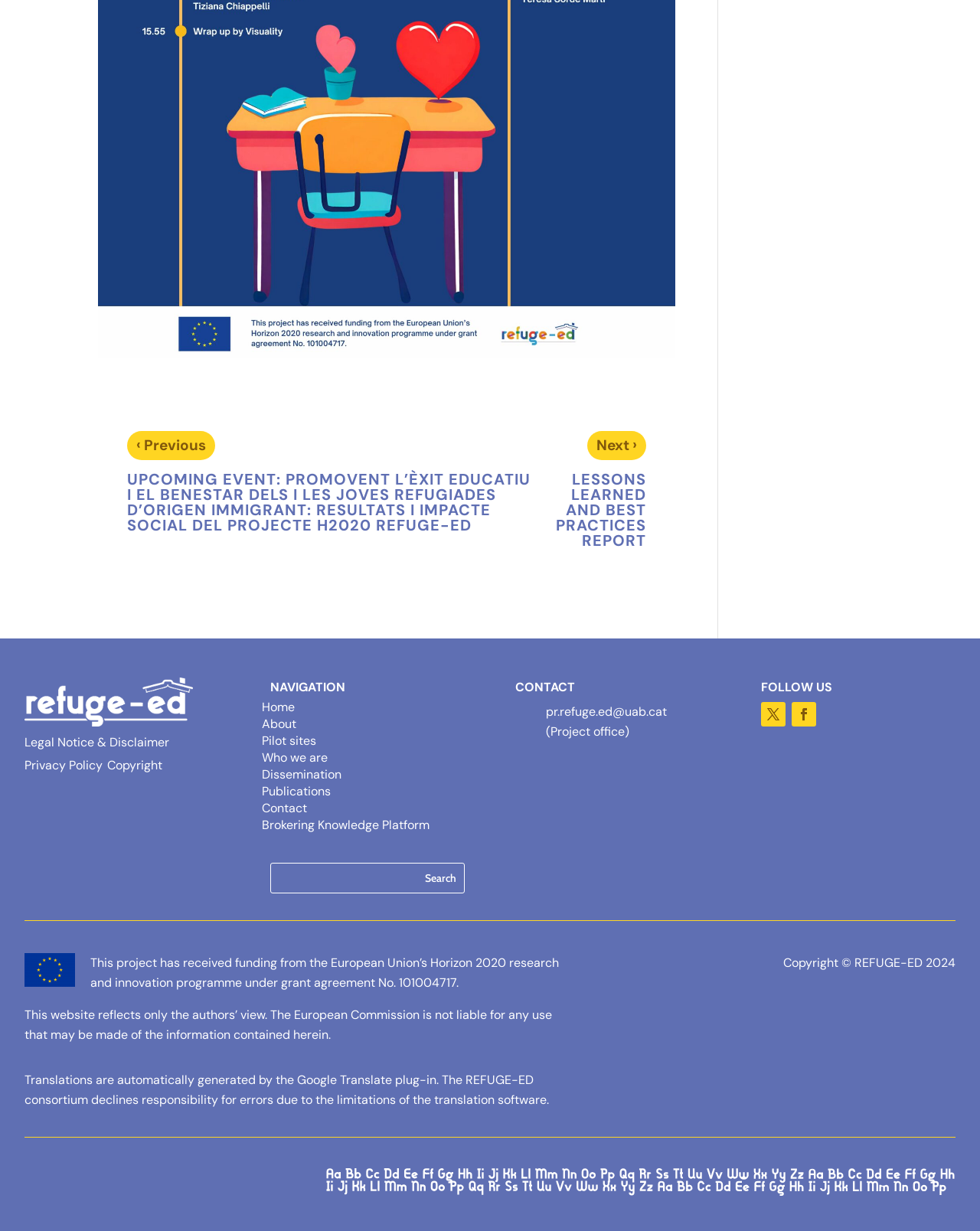Predict the bounding box coordinates for the UI element described as: "Pilot sites". The coordinates should be four float numbers between 0 and 1, presented as [left, top, right, bottom].

[0.267, 0.598, 0.322, 0.612]